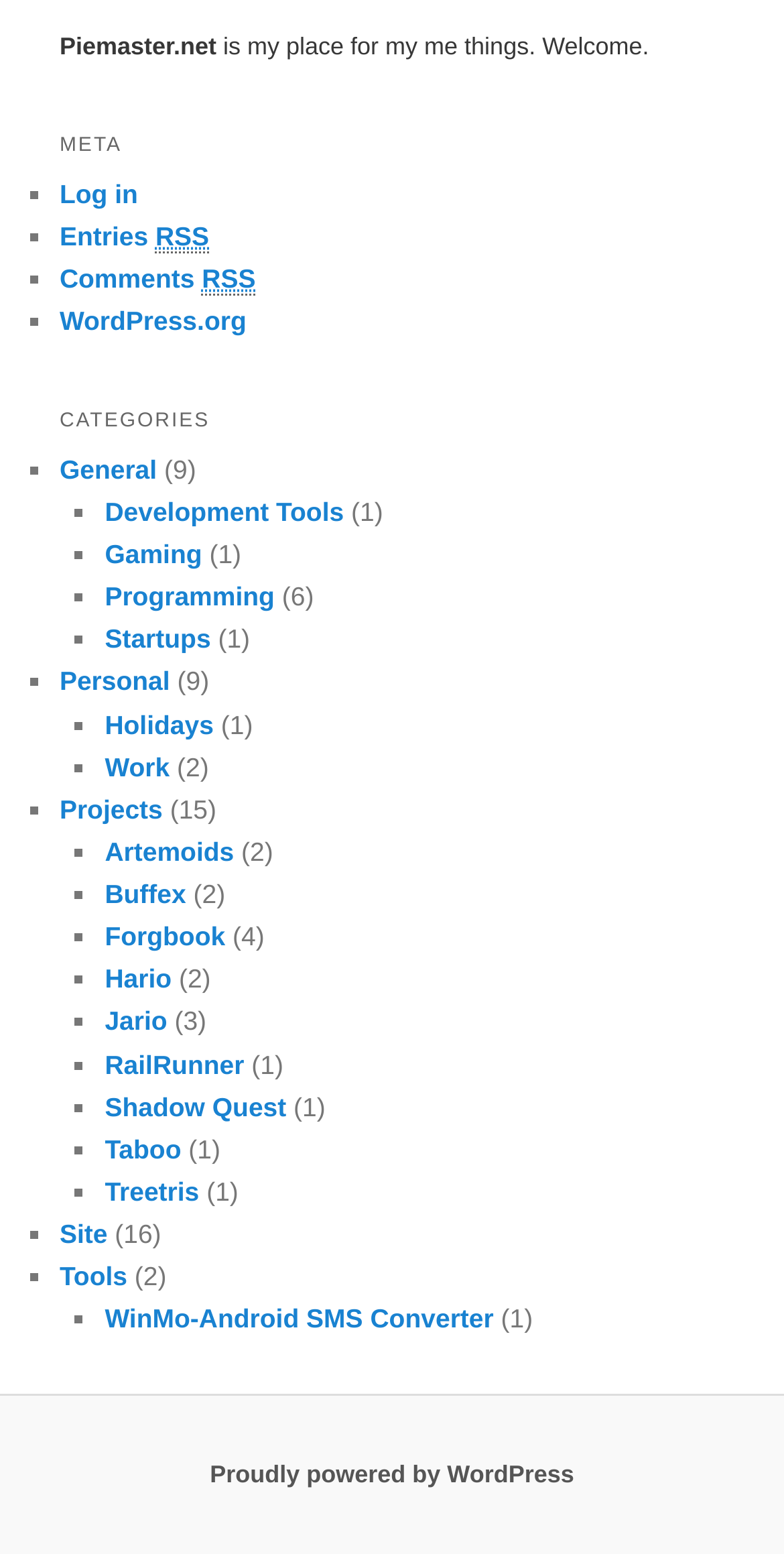Identify the bounding box coordinates of the clickable region to carry out the given instruction: "view entries RSS".

[0.076, 0.142, 0.267, 0.163]